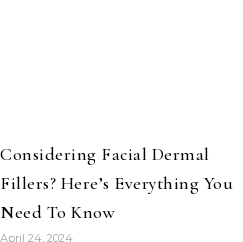With reference to the screenshot, provide a detailed response to the question below:
What is the topic of the article?

The title 'Considering Facial Dermal Fillers? Here’s Everything You Need To Know' clearly indicates that the article is focused on the topic of cosmetic injectables, specifically facial dermal fillers, providing guidance and insights for those interested in cosmetic enhancements.